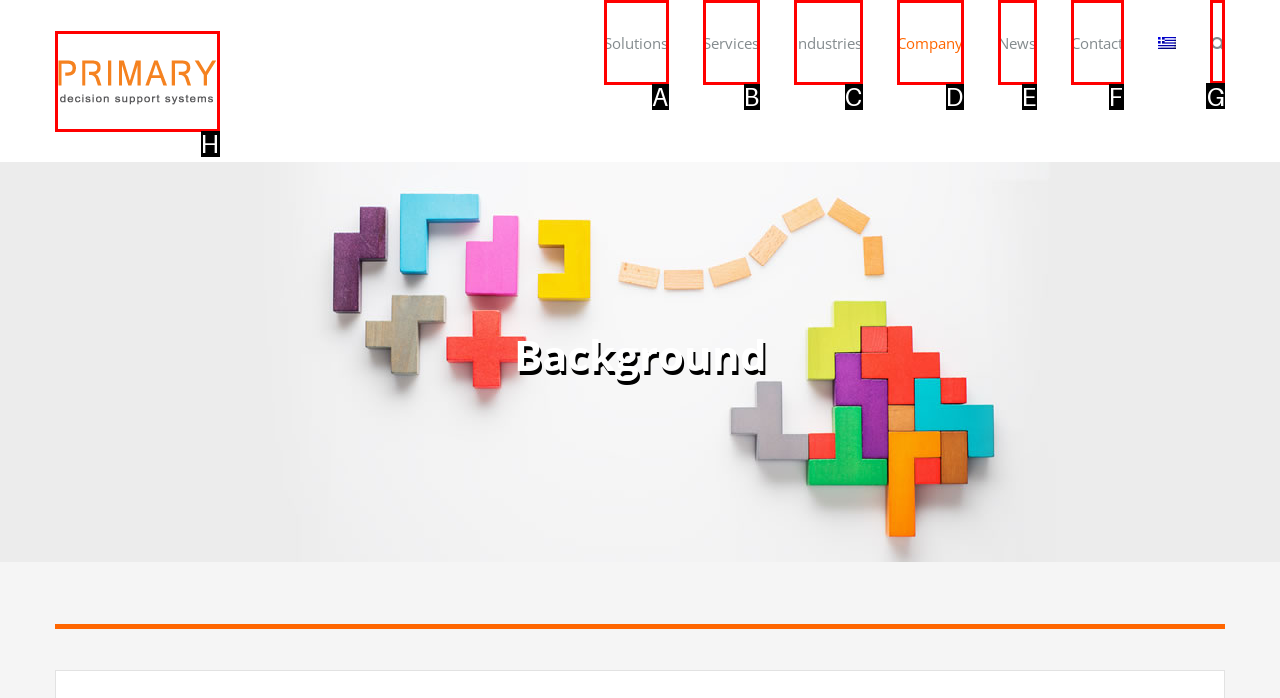Select the appropriate letter to fulfill the given instruction: Search
Provide the letter of the correct option directly.

G